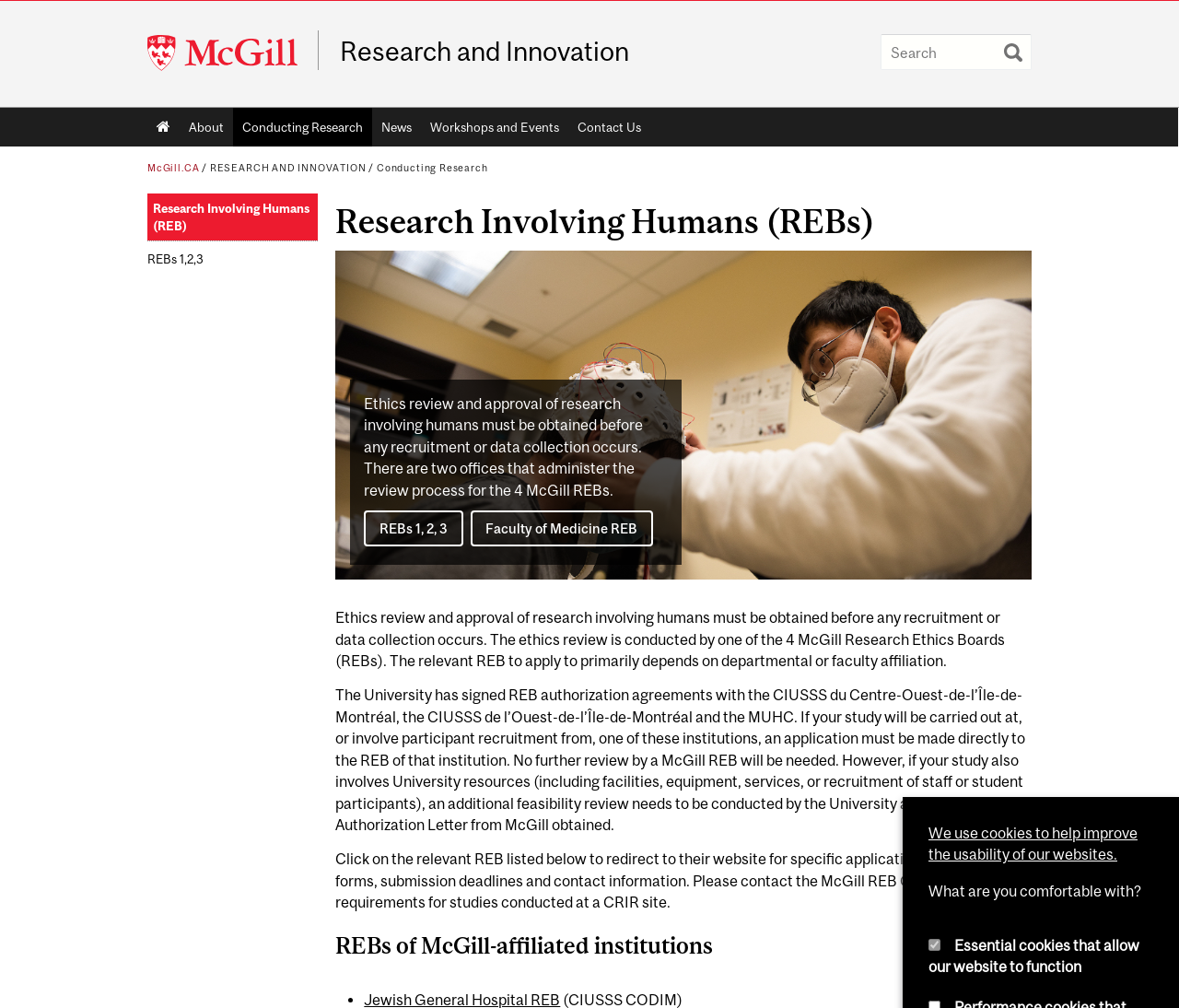Please examine the image and answer the question with a detailed explanation:
What is the purpose of the search bar on this webpage?

The search bar is likely intended for users to search for specific information or resources within the Research and Innovation website at McGill University, rather than specifically related to the topic of Research Ethics Boards.